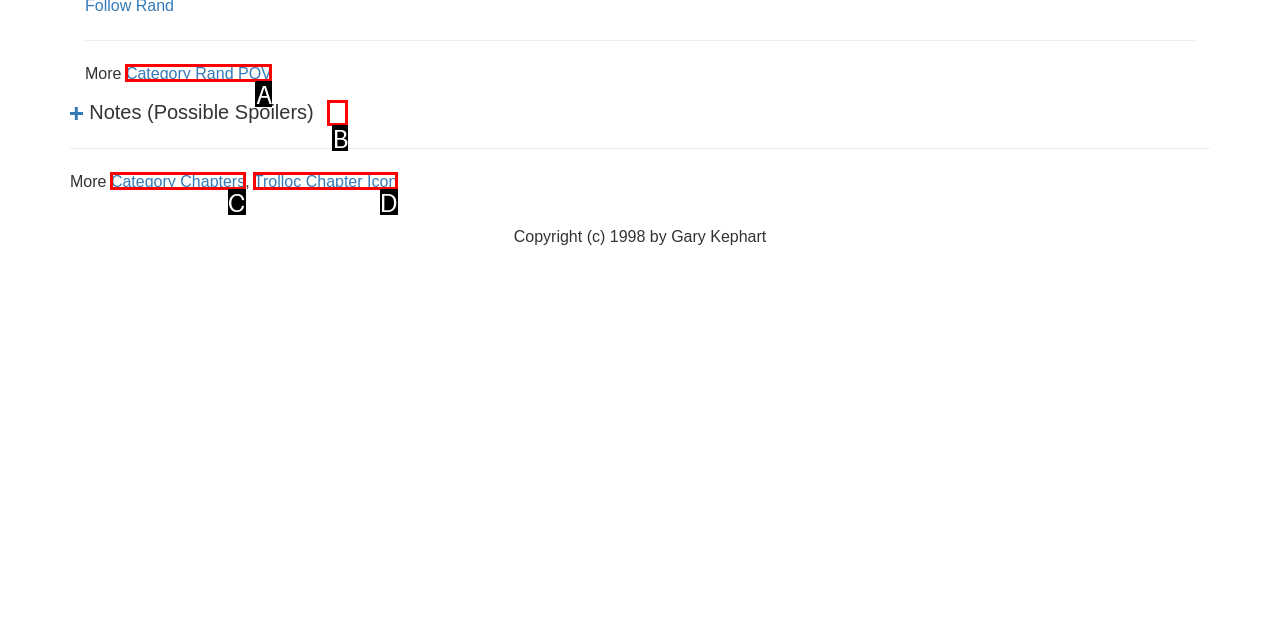Identify the UI element that corresponds to this description: #
Respond with the letter of the correct option.

B